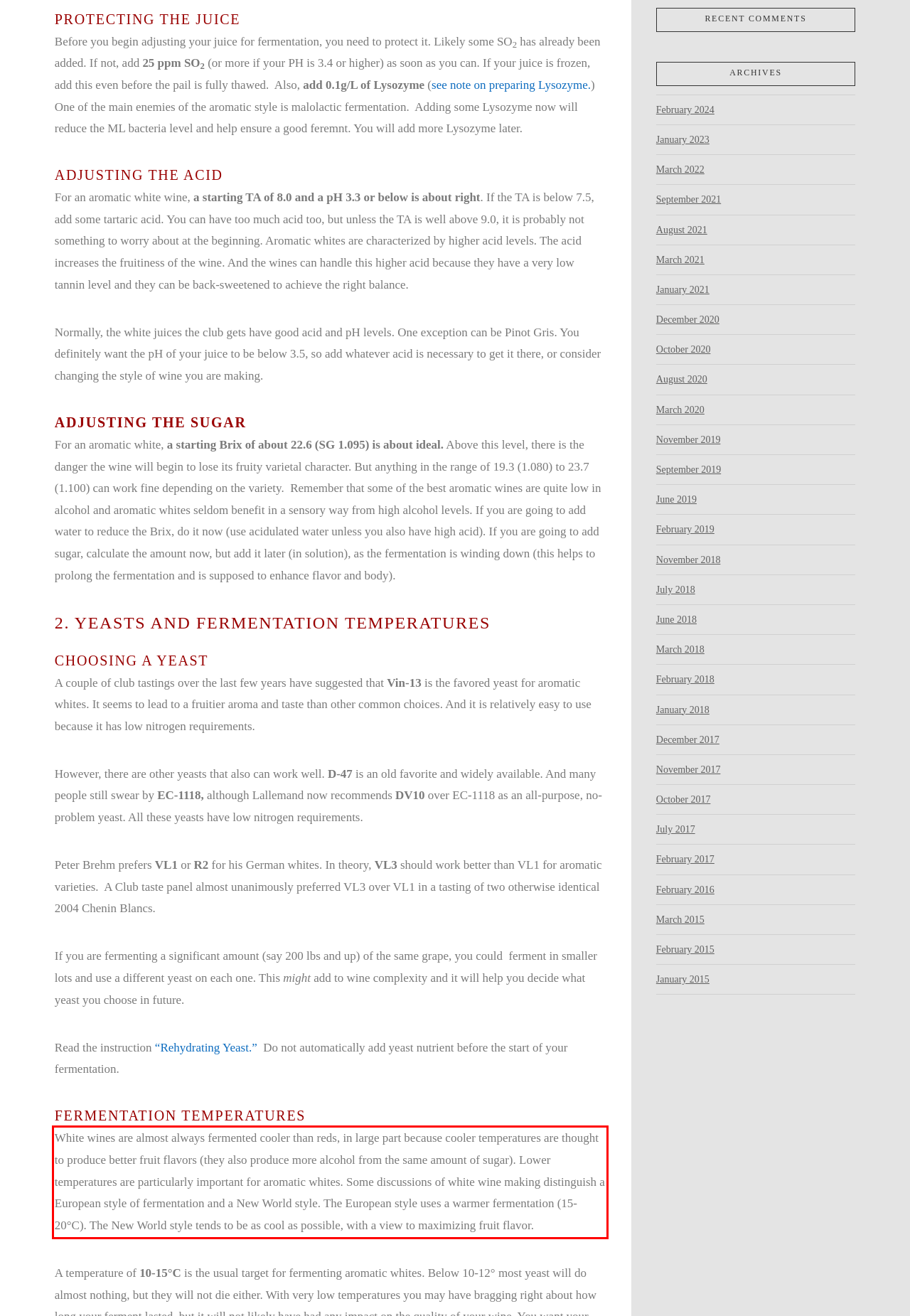Look at the screenshot of the webpage, locate the red rectangle bounding box, and generate the text content that it contains.

White wines are almost always fermented cooler than reds, in large part because cooler temperatures are thought to produce better fruit flavors (they also produce more alcohol from the same amount of sugar). Lower temperatures are particularly important for aromatic whites. Some discussions of white wine making distinguish a European style of fermentation and a New World style. The European style uses a warmer fermentation (15-20°C). The New World style tends to be as cool as possible, with a view to maximizing fruit flavor.